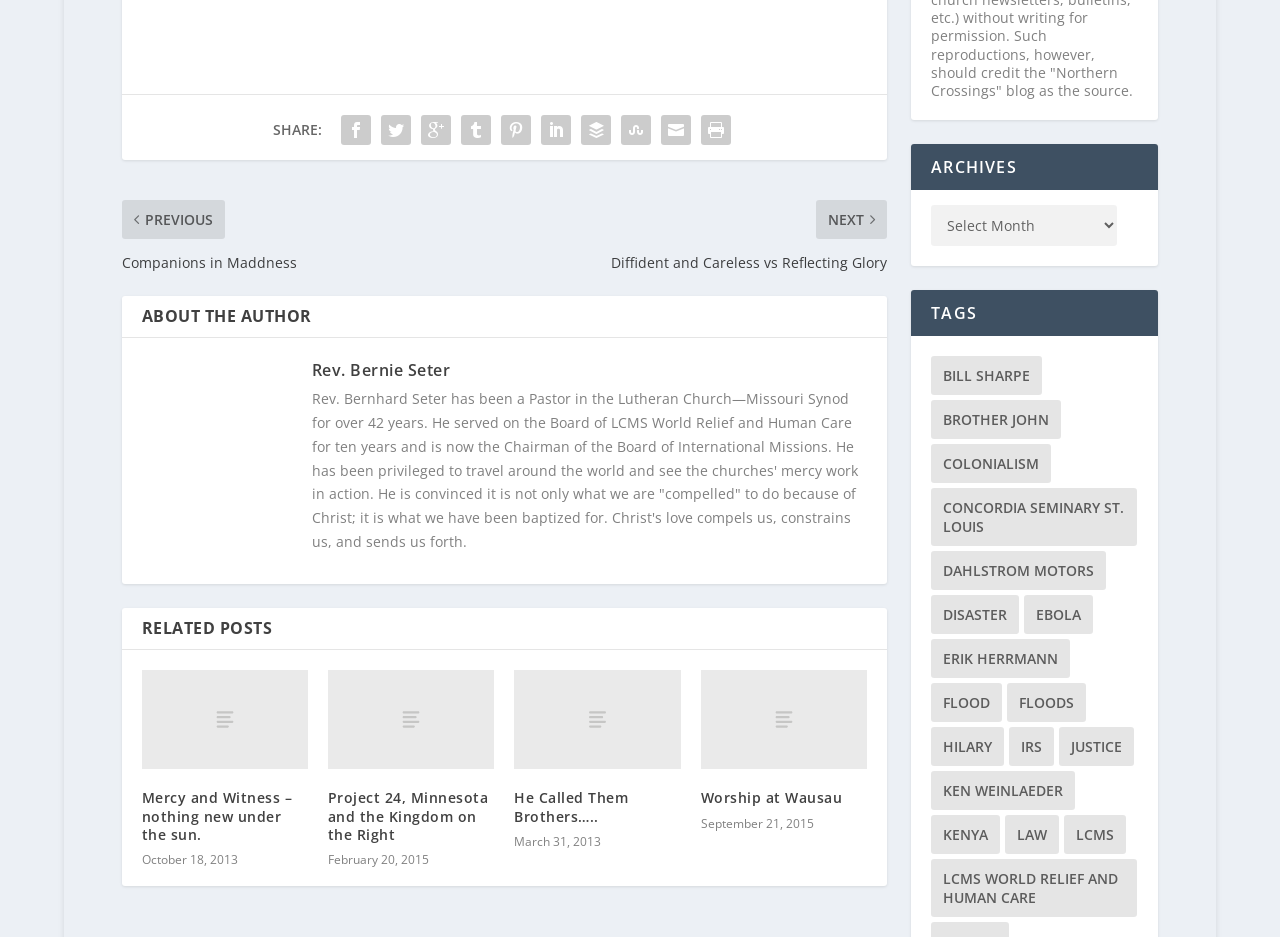Using the provided description power line, find the bounding box coordinates for the UI element. Provide the coordinates in (top-left x, top-left y, bottom-right x, bottom-right y) format, ensuring all values are between 0 and 1.

None